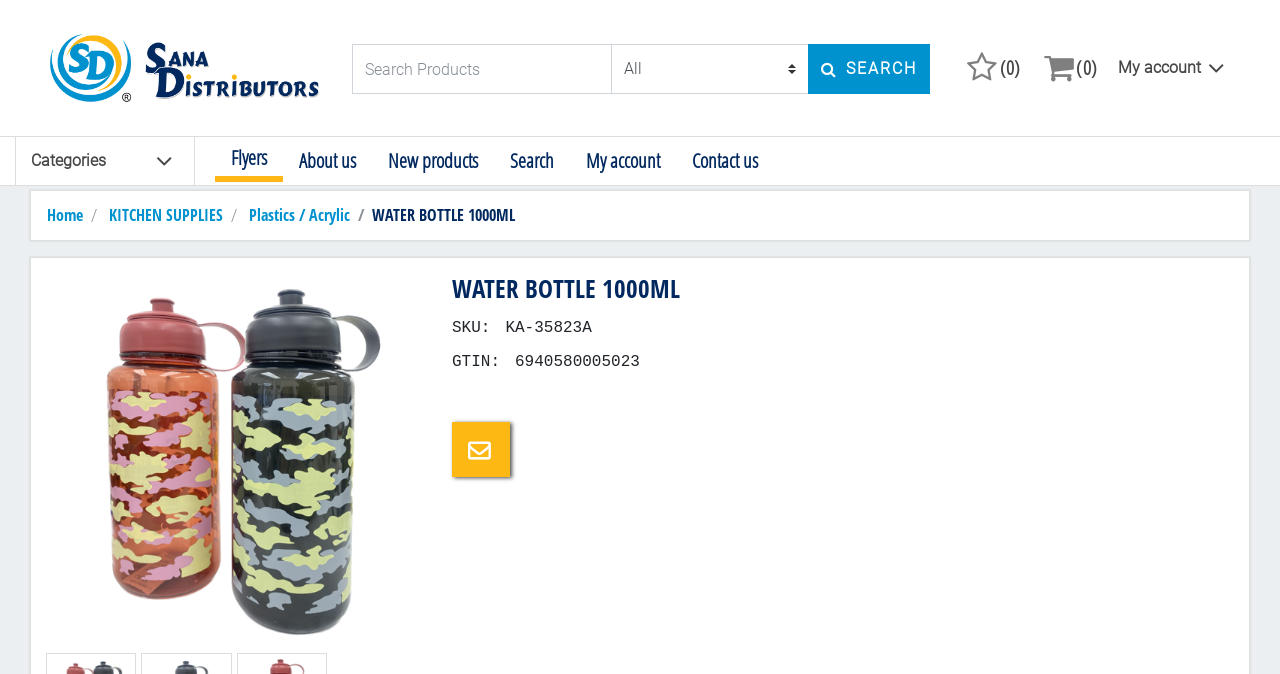Please identify the bounding box coordinates of the element I need to click to follow this instruction: "View WATER BOTTLE 1000ML details".

[0.036, 0.668, 0.33, 0.696]